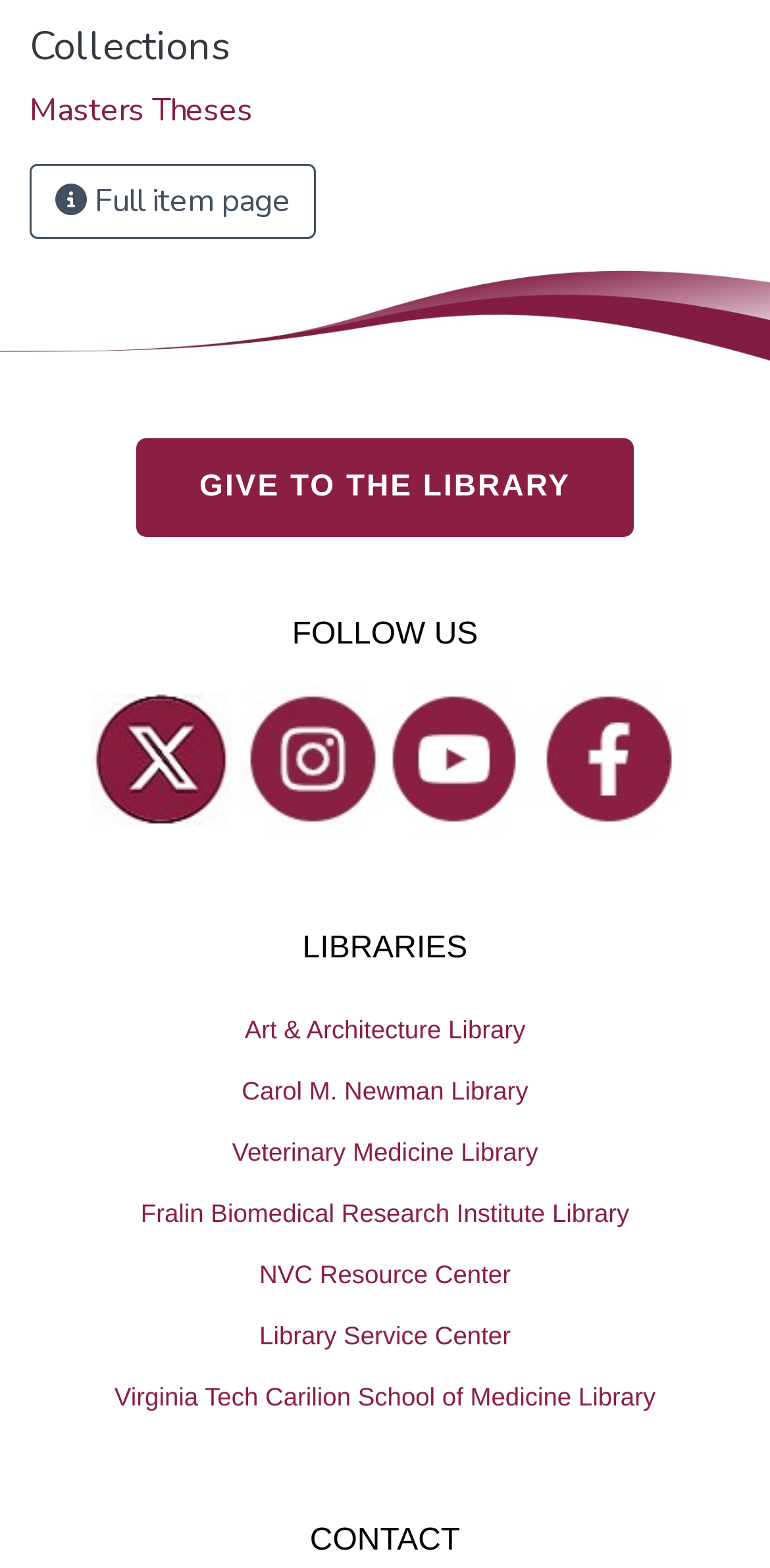Give a concise answer using only one word or phrase for this question:
How many social media platforms are listed under 'FOLLOW US'?

4